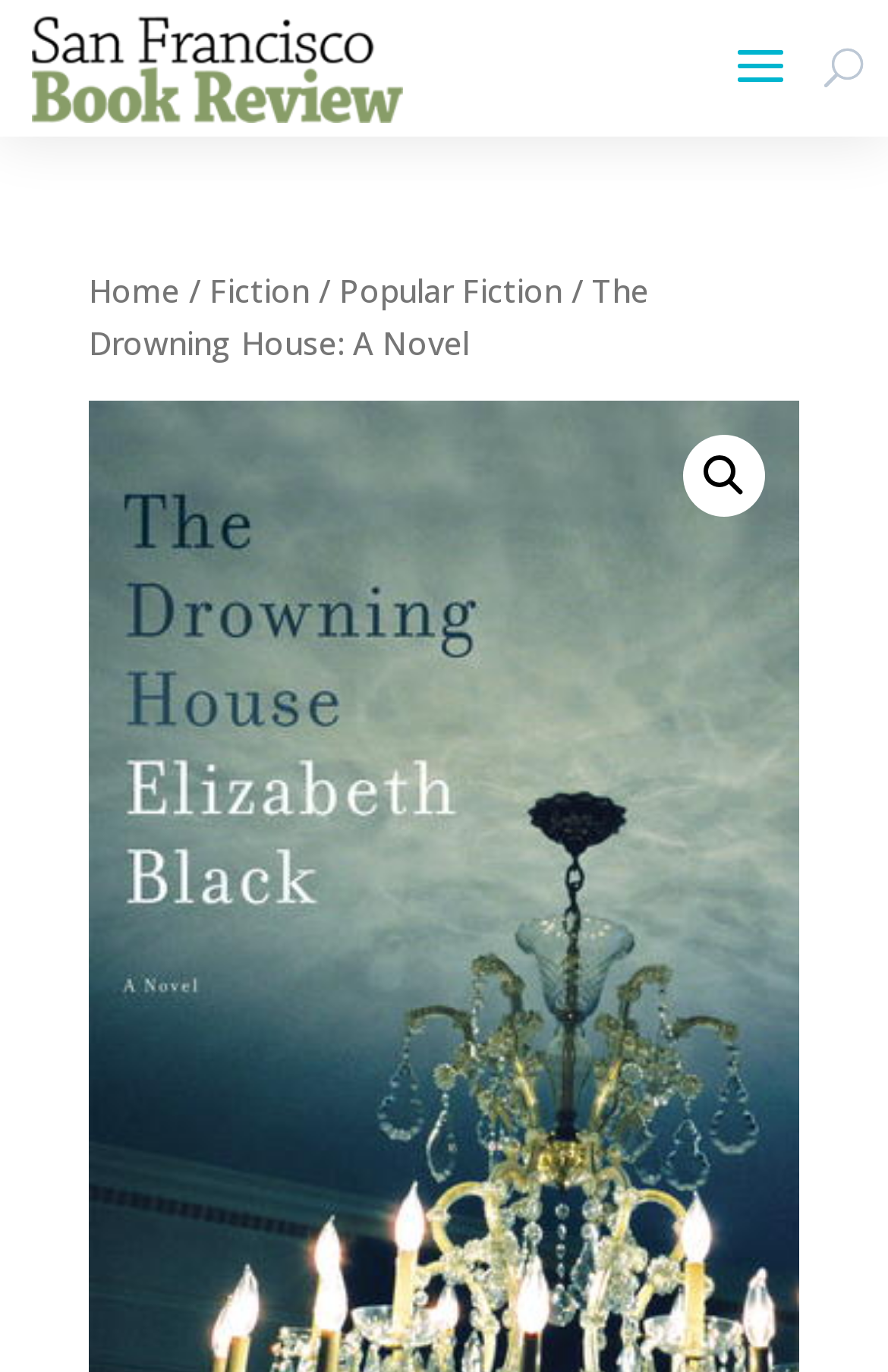Is there a link to the homepage?
Based on the image, respond with a single word or phrase.

Yes